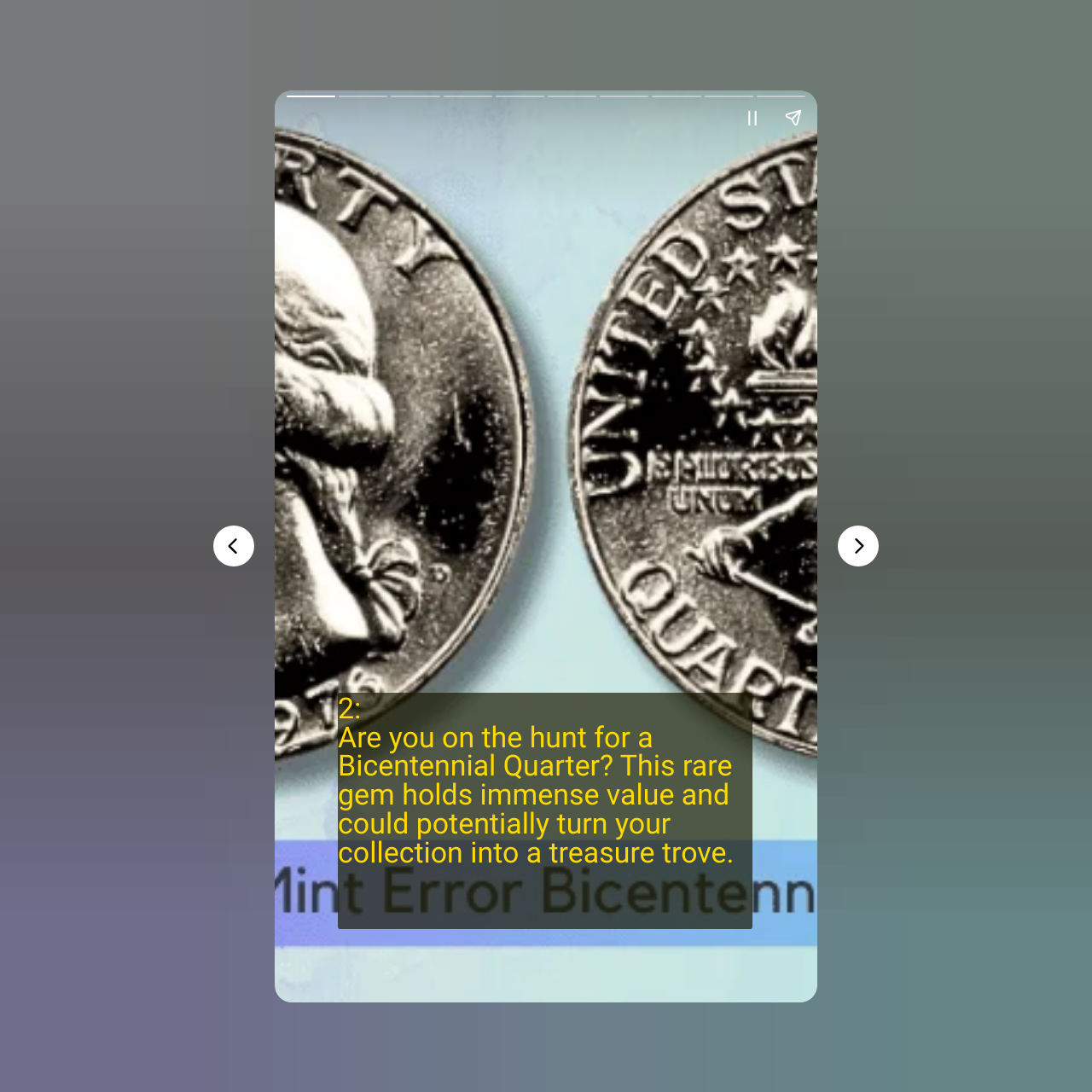Using the details in the image, give a detailed response to the question below:
What is the theme of the webpage?

Based on the content of the webpage, particularly the heading and the mention of a 'collection', I can infer that the theme of the webpage is related to collectibles, specifically rare coins like the Bicentennial Quarter.